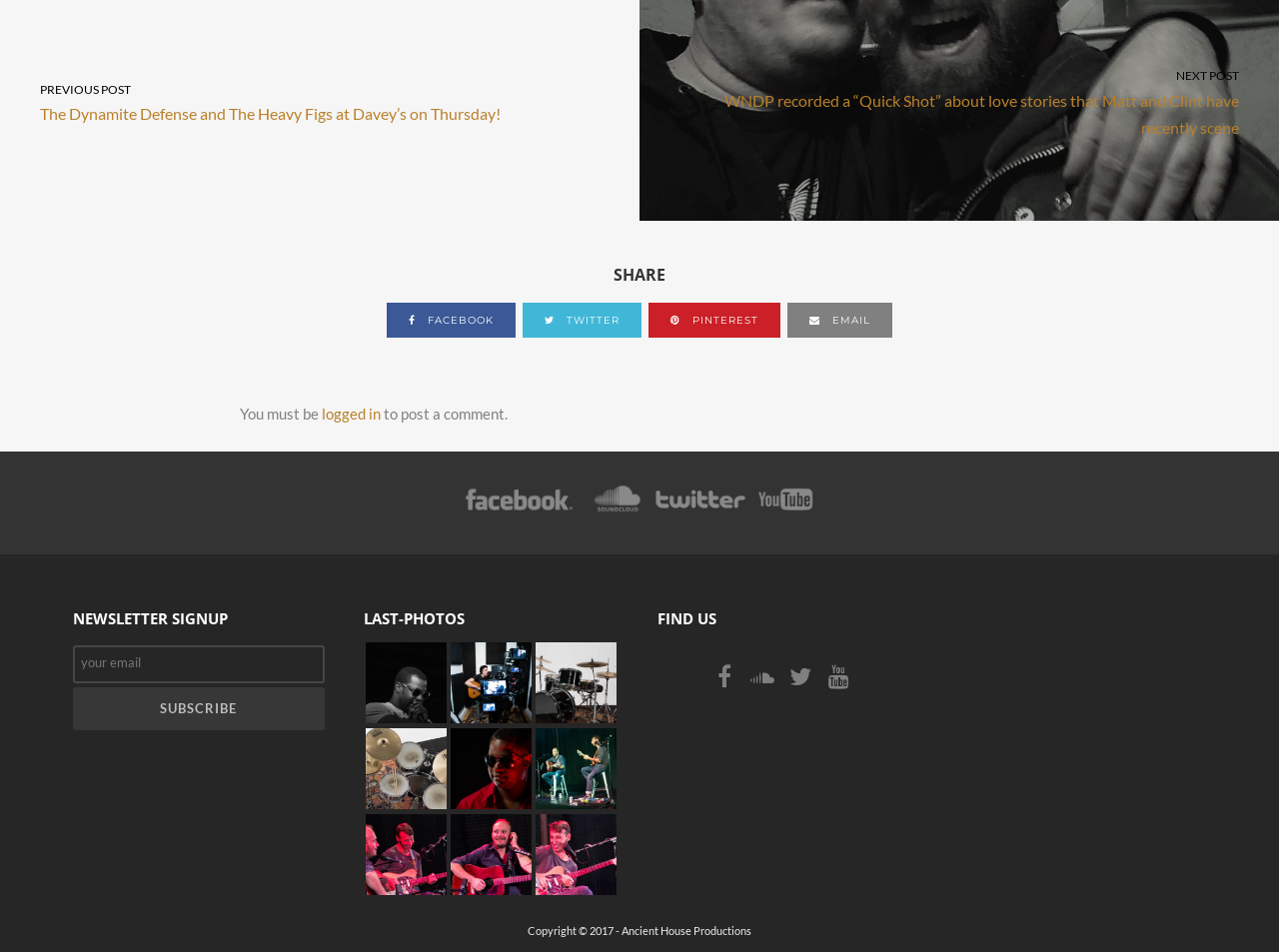Given the element description: "email", predict the bounding box coordinates of the UI element it refers to, using four float numbers between 0 and 1, i.e., [left, top, right, bottom].

[0.616, 0.318, 0.698, 0.355]